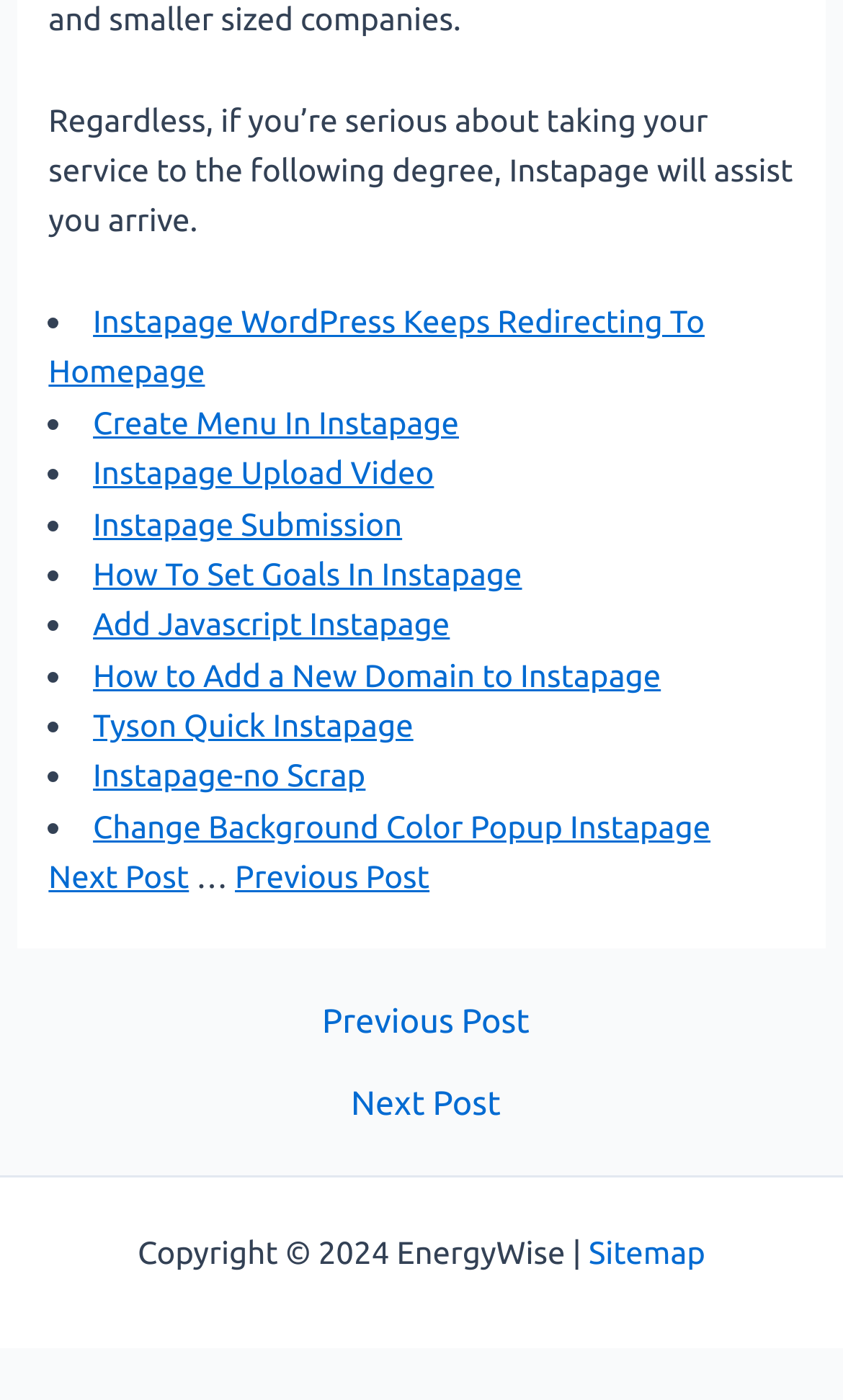Please answer the following query using a single word or phrase: 
How many links are there on the webpage?

15